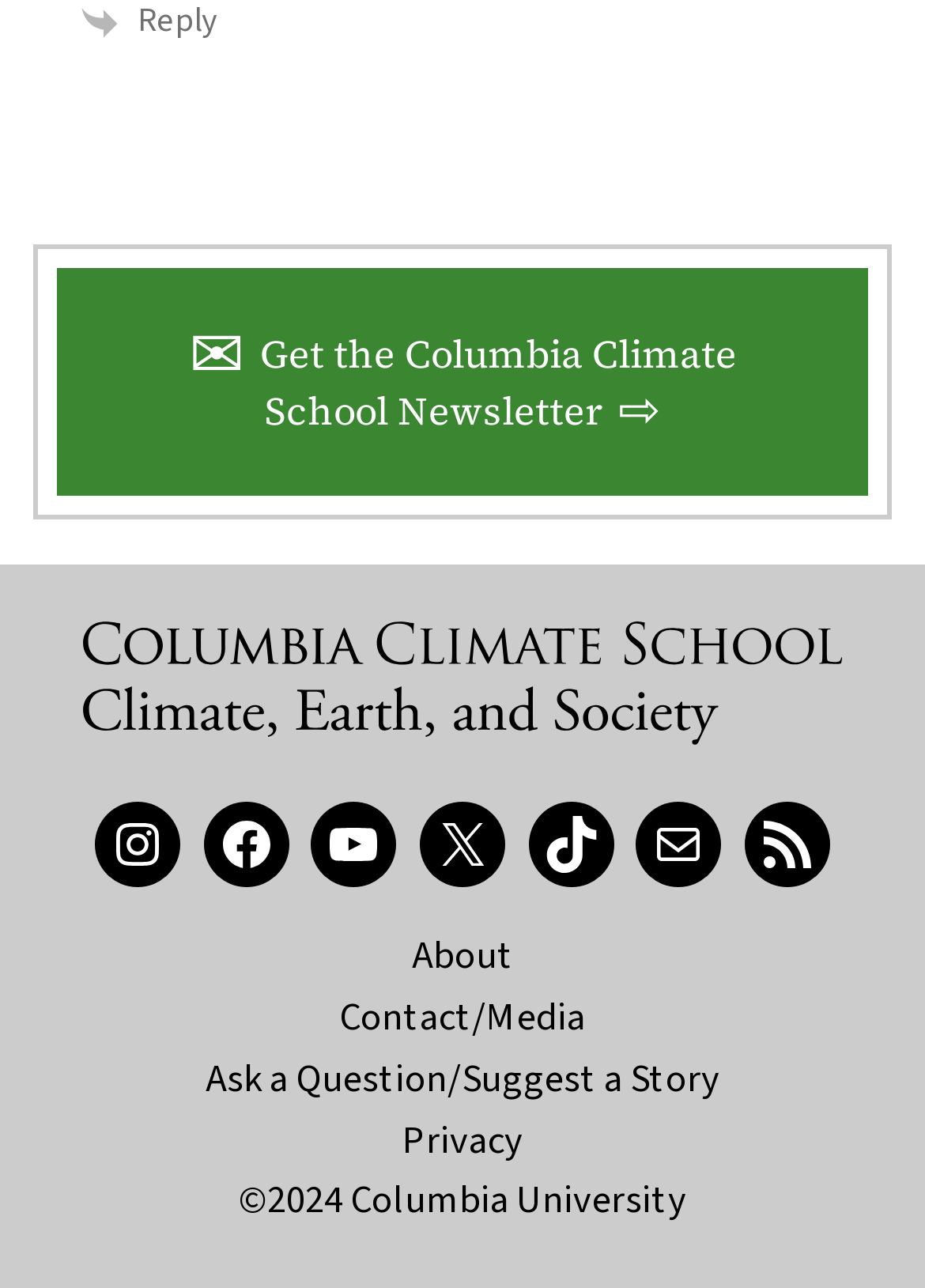Respond with a single word or phrase to the following question: What is the text of the link at the top?

Get the Columbia Climate School Newsletter